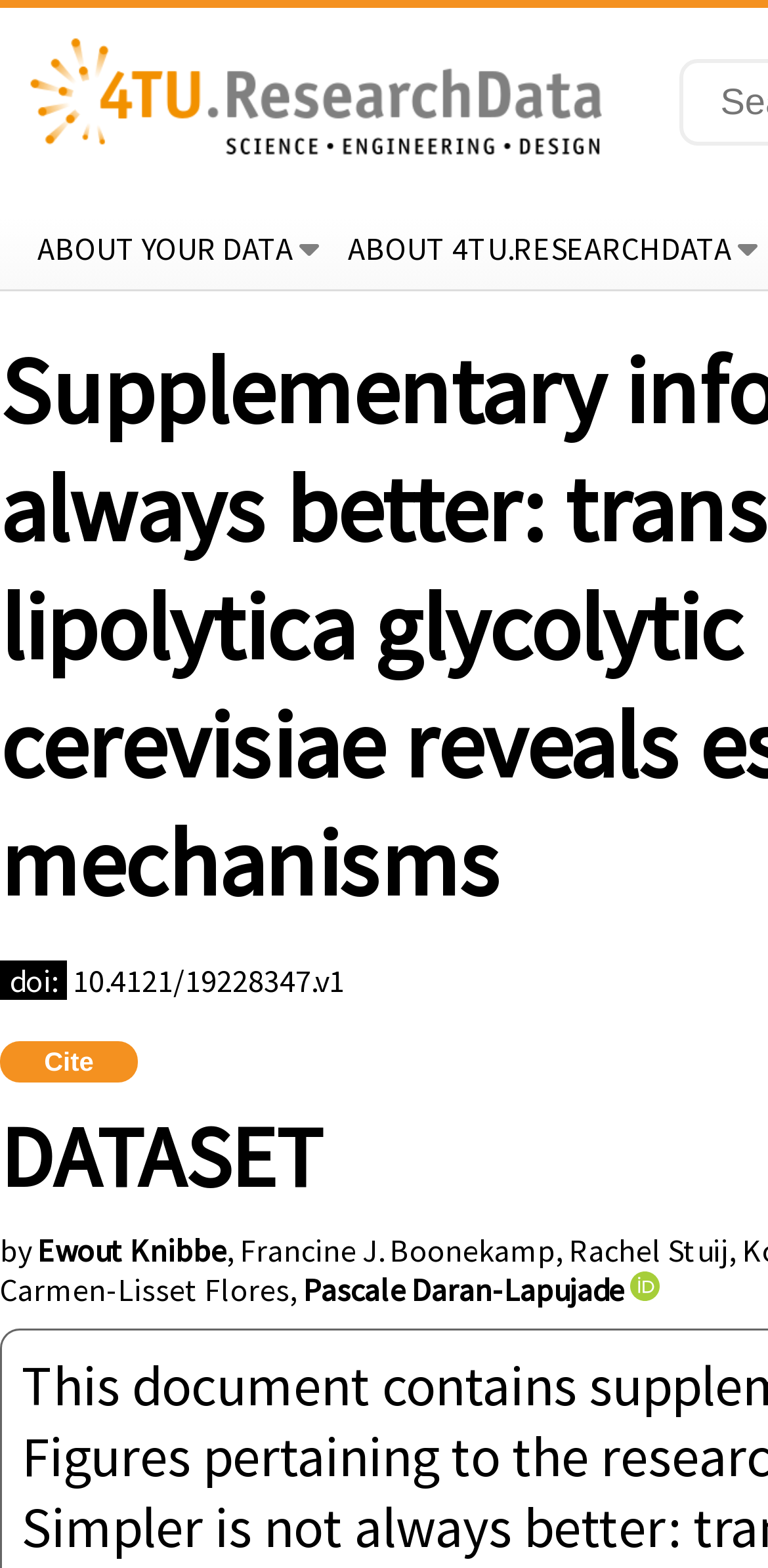Identify the bounding box coordinates for the region to click in order to carry out this instruction: "Click the 4TU.ResearchData logo". Provide the coordinates using four float numbers between 0 and 1, formatted as [left, top, right, bottom].

[0.0, 0.11, 0.786, 0.136]